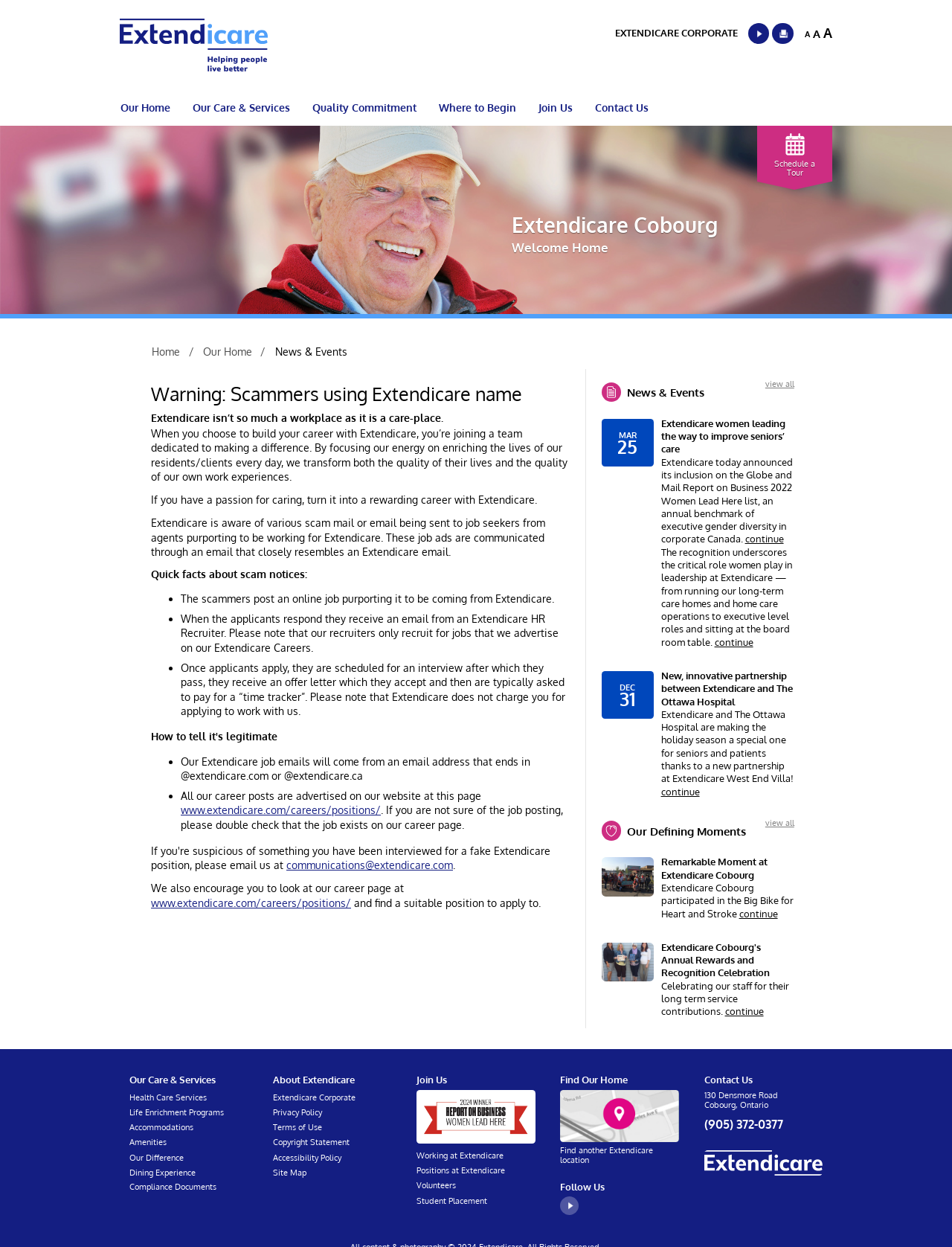Can you determine the bounding box coordinates of the area that needs to be clicked to fulfill the following instruction: "Check news News & Events view all"?

[0.632, 0.296, 0.834, 0.326]